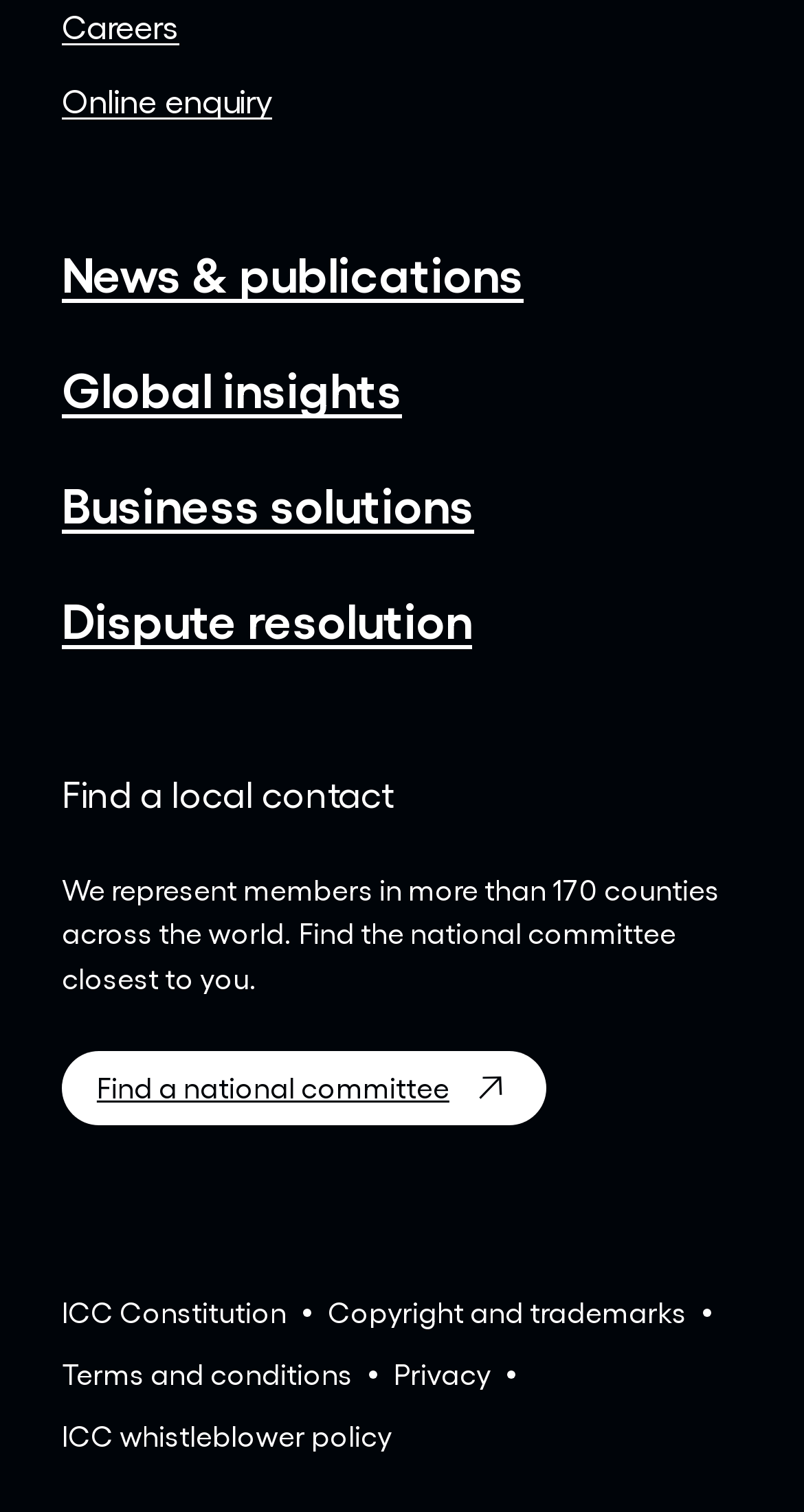Return the bounding box coordinates of the UI element that corresponds to this description: "May 13, 2024". The coordinates must be given as four float numbers in the range of 0 and 1, [left, top, right, bottom].

None